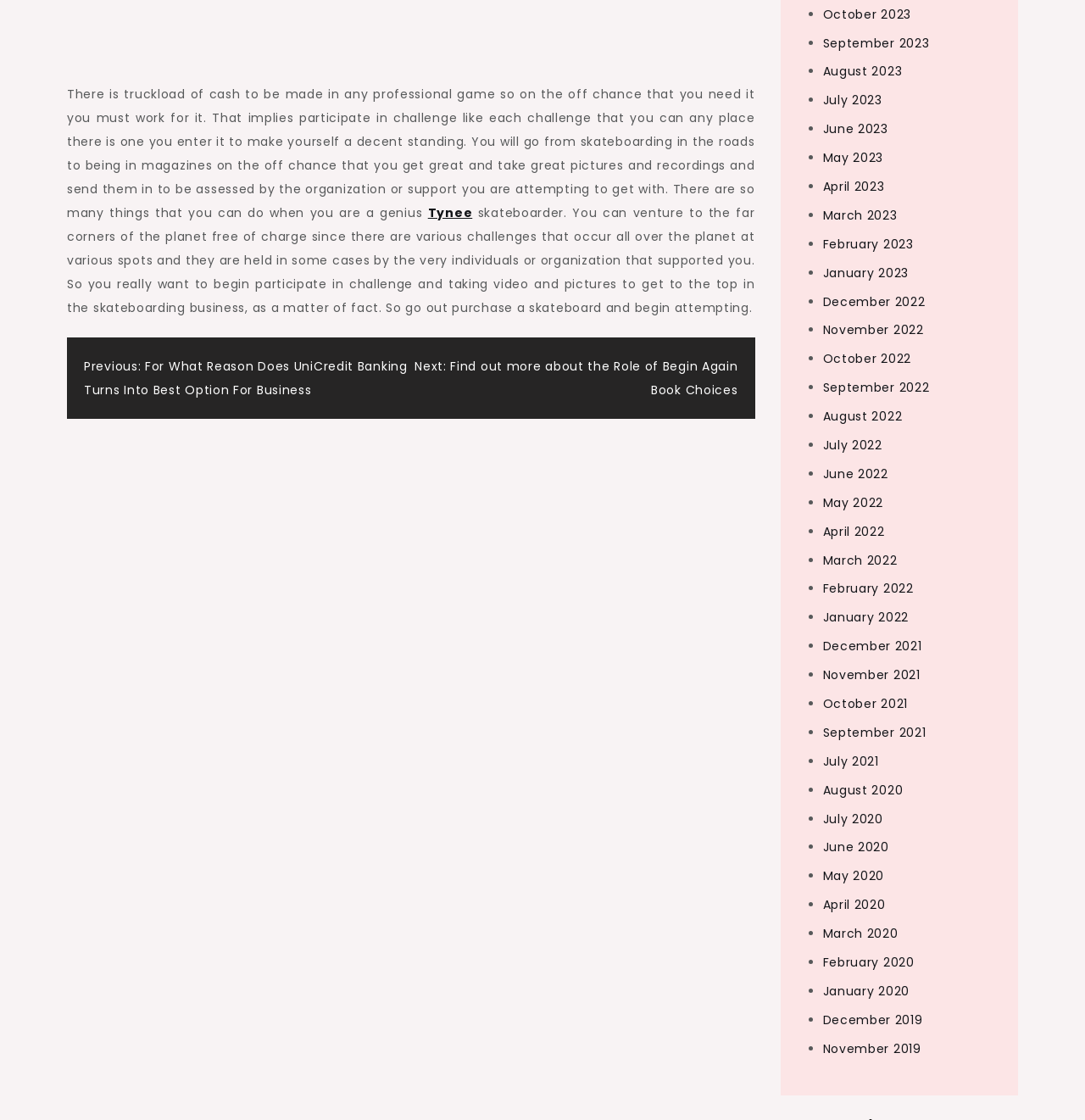Answer this question using a single word or a brief phrase:
What is the list of links on the right side for?

To access archives